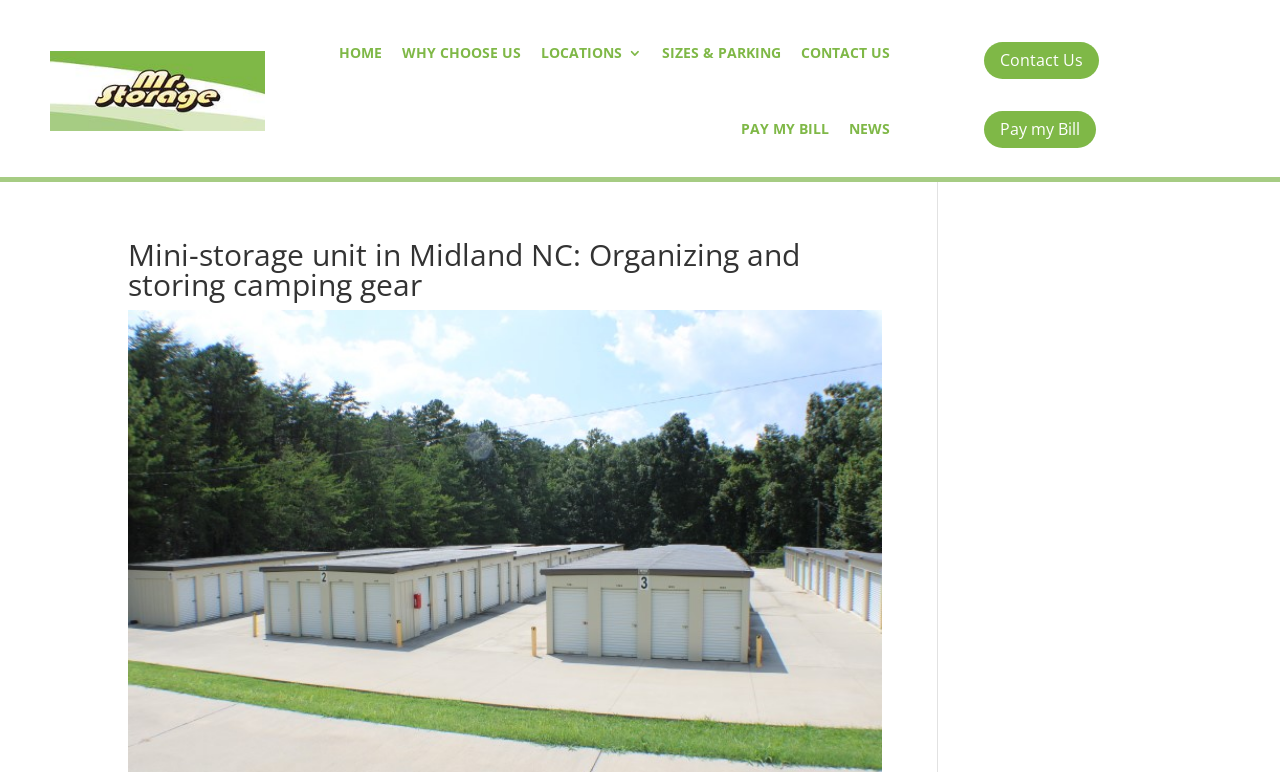How many locations are mentioned on the webpage?
Based on the screenshot, respond with a single word or phrase.

1